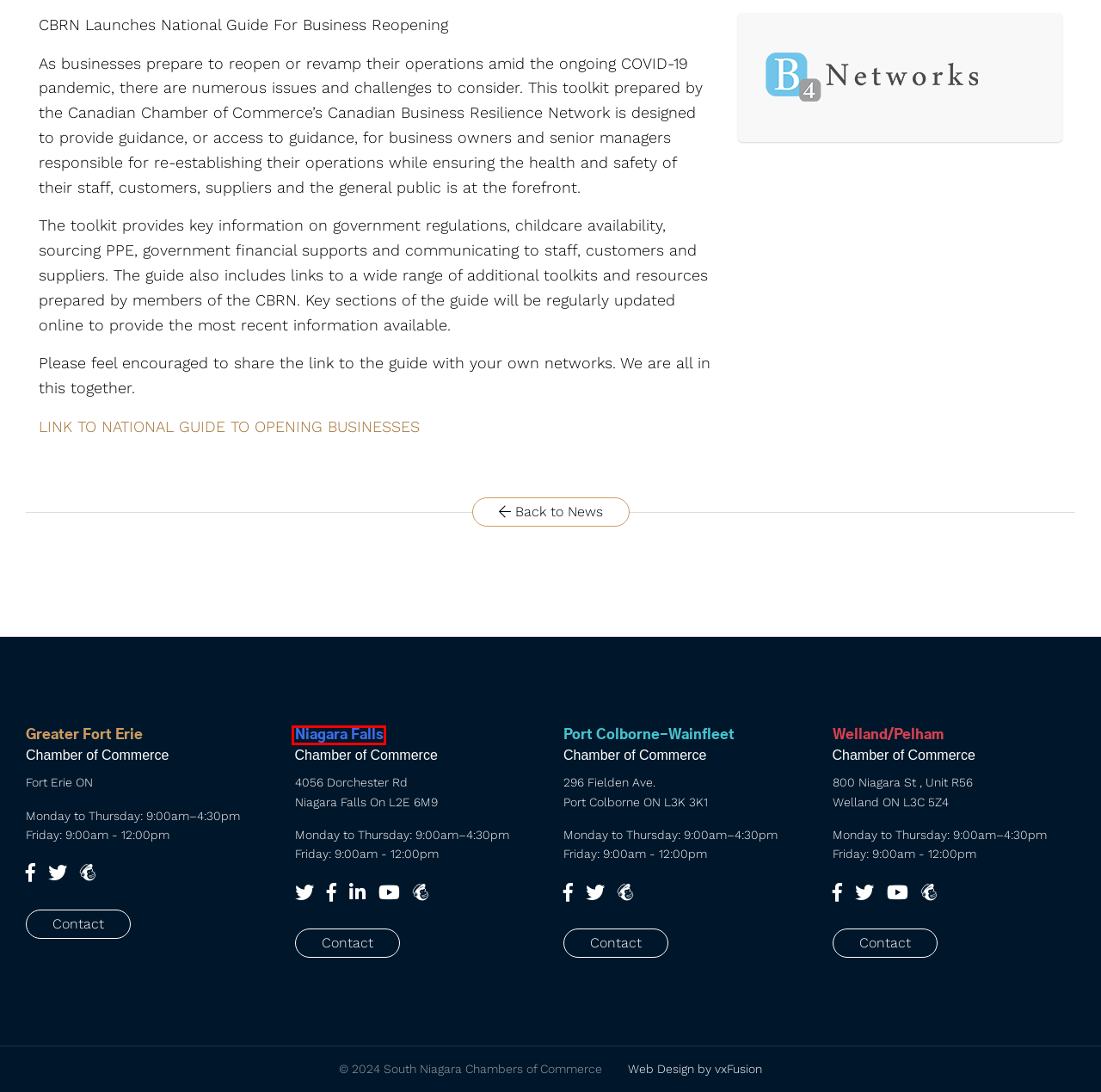Using the screenshot of a webpage with a red bounding box, pick the webpage description that most accurately represents the new webpage after the element inside the red box is clicked. Here are the candidates:
A. Media – South Niagara Chambers of Commerce
B. vxFusion - Niagara Website Design, Graphic Design, SEO, Web Hosting
C. Port Colborne-Wainfleet Chamber of Commerce – South Niagara Chambers of Commerce
D. Niagara Falls Chamber of Commerce – South Niagara Chambers of Commerce
E. Niagara Chamber Partnership – South Niagara Chambers of Commerce
F. Join – South Niagara Chambers of Commerce
G. Welland/Pelham Chamber of Commerce – South Niagara Chambers of Commerce
H. Value-Add Programs and Benefits – South Niagara Chambers of Commerce

D